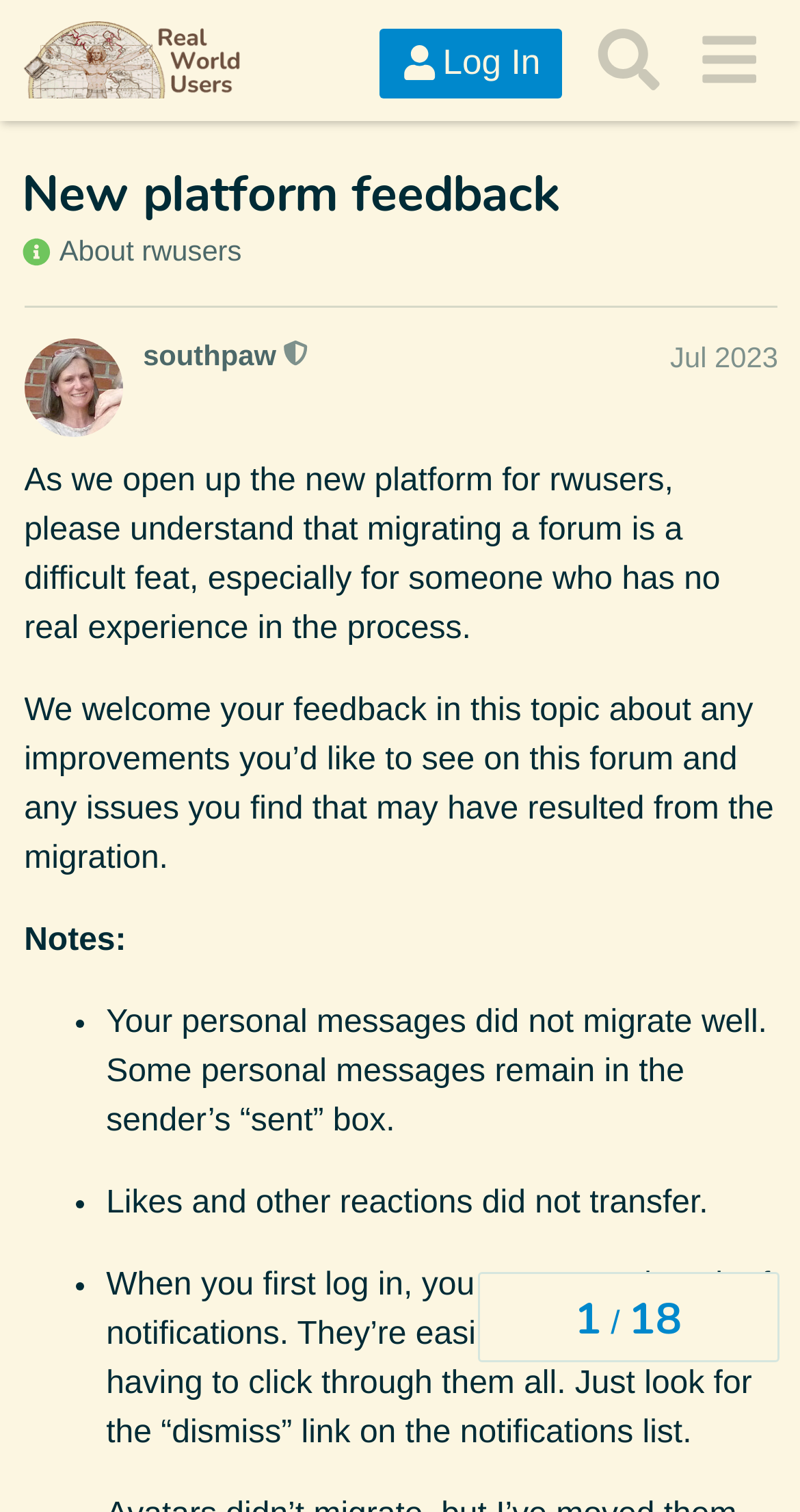What happened to personal messages during the migration?
Please provide a single word or phrase answer based on the image.

did not migrate well